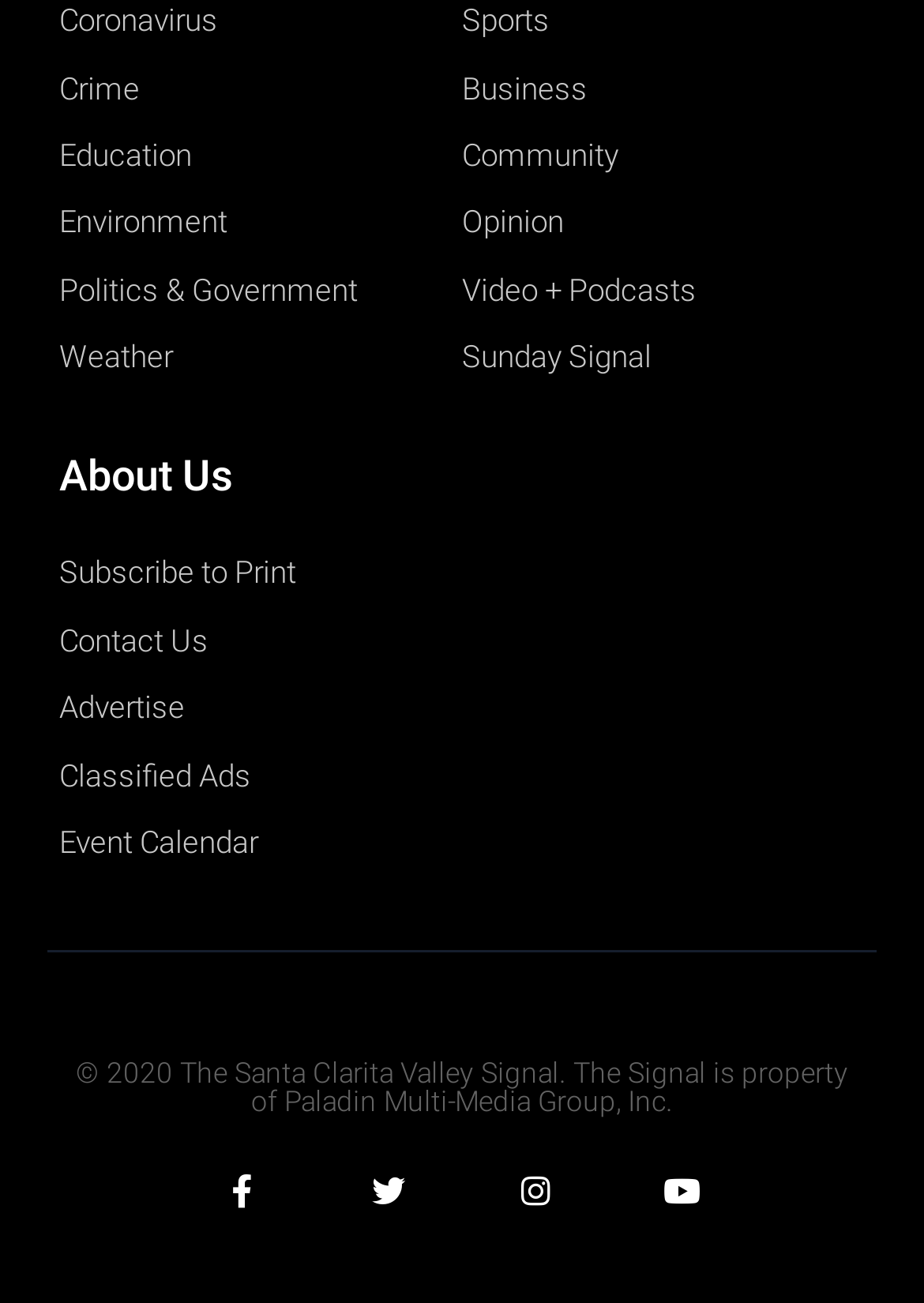What is the name of the publication?
Using the information presented in the image, please offer a detailed response to the question.

At the bottom of the webpage, I found a copyright notice that mentions 'The Santa Clarita Valley Signal' as the publication's name. This suggests that the website is the online presence of this publication.